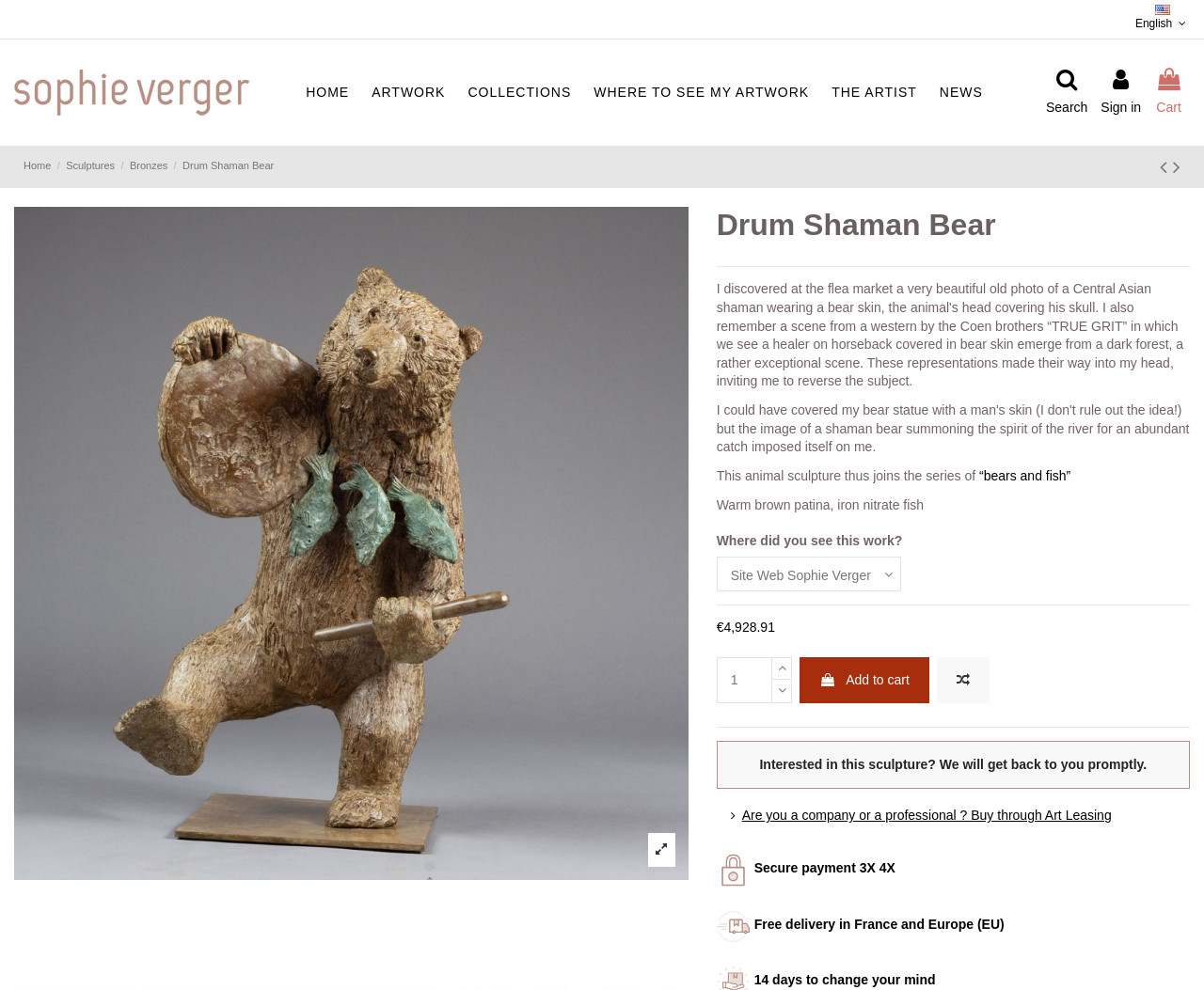Please find and report the bounding box coordinates of the element to click in order to perform the following action: "Search for something". The coordinates should be expressed as four float numbers between 0 and 1, in the format [left, top, right, bottom].

[0.869, 0.101, 0.903, 0.116]